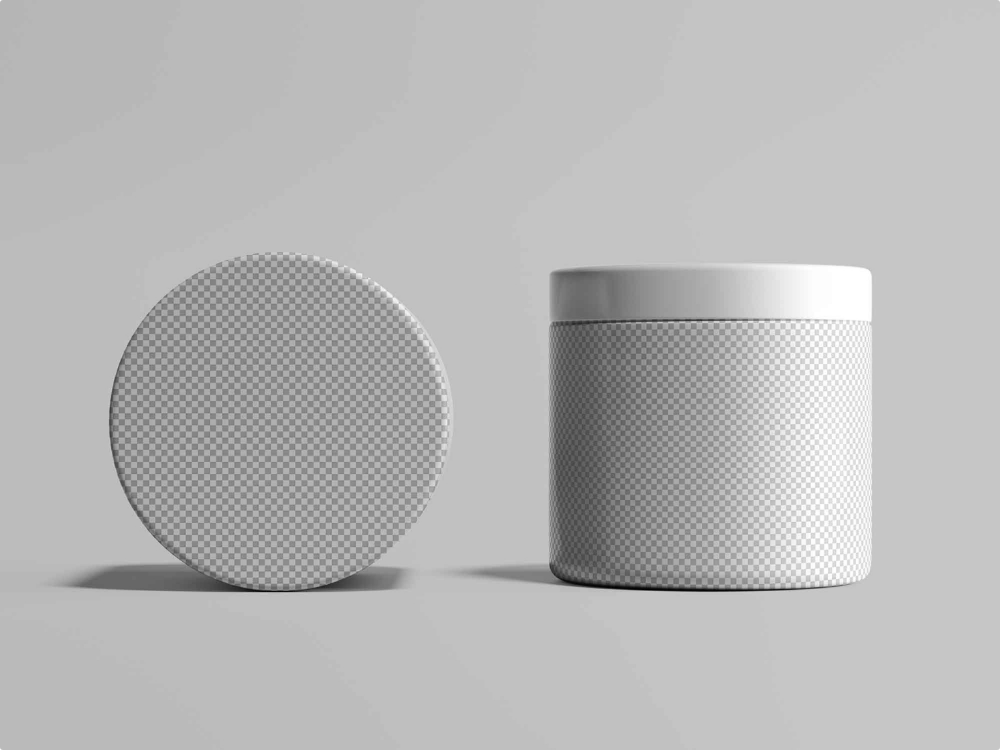Thoroughly describe everything you see in the image.

This image showcases a mockup of a plastic jar, perfect for showcasing product designs. The jar features a clean, minimalist design with a smooth white lid and a textured surface, allowing for customizable graphics. Positioned next to the jar is a matching circular lid, both of which display a transparent texture, ideal for overlaying branding or product information in design projects. The neutral gray background emphasizes the mockup’s versatility, making it suitable for various cosmetic products. Available in a high-resolution format of 5000 x 3750 pixels, this PSD file has a size of 258.4 MB and is intended for personal use only, catering to designers looking to create stunning presentations or marketing materials for beauty products.